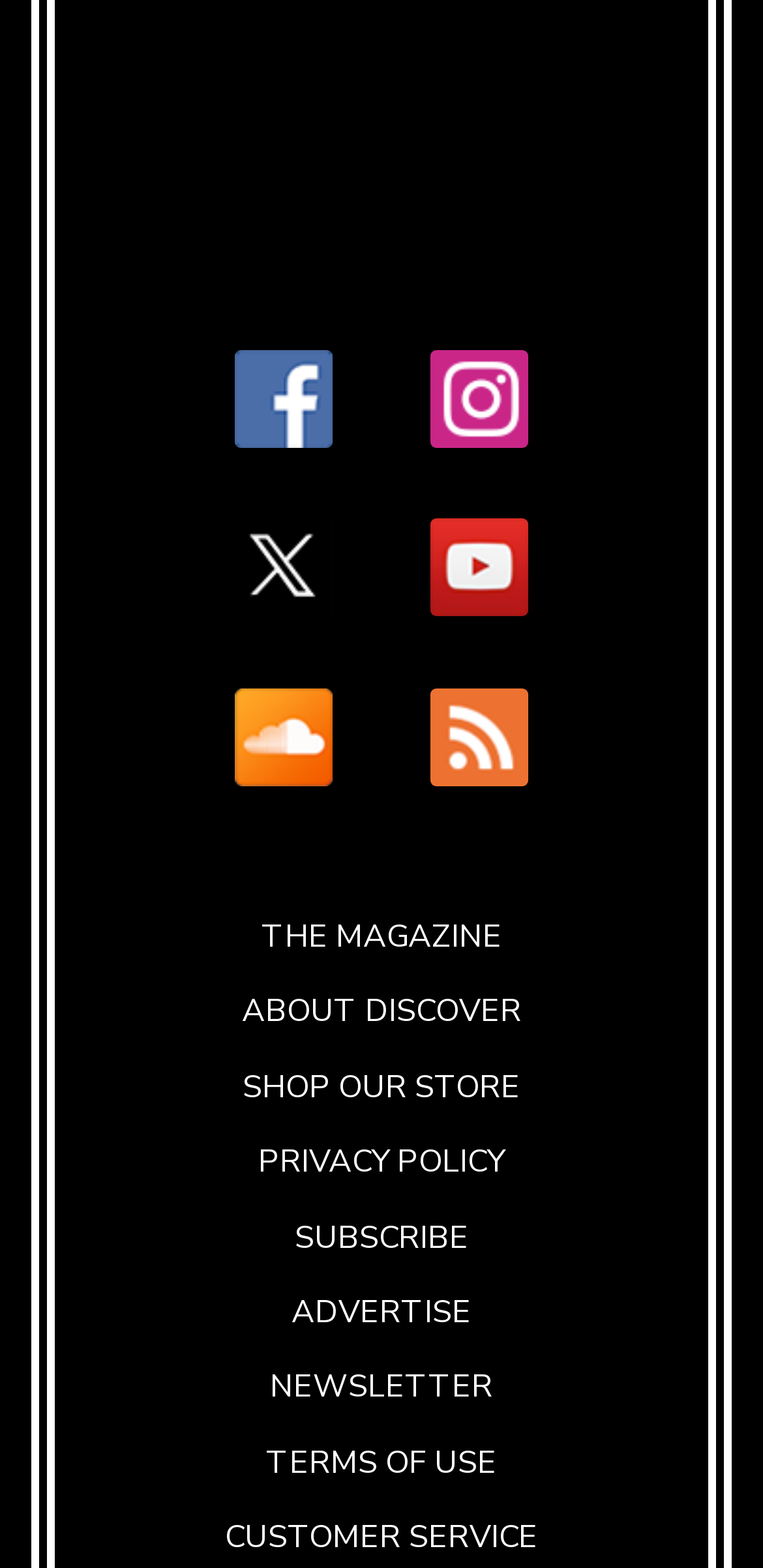From the image, can you give a detailed response to the question below:
What is the last link in the footer section?

I looked at the links in the footer section and found that the last link is 'CUSTOMER SERVICE' with a bounding box coordinate of [0.295, 0.969, 0.705, 0.992].